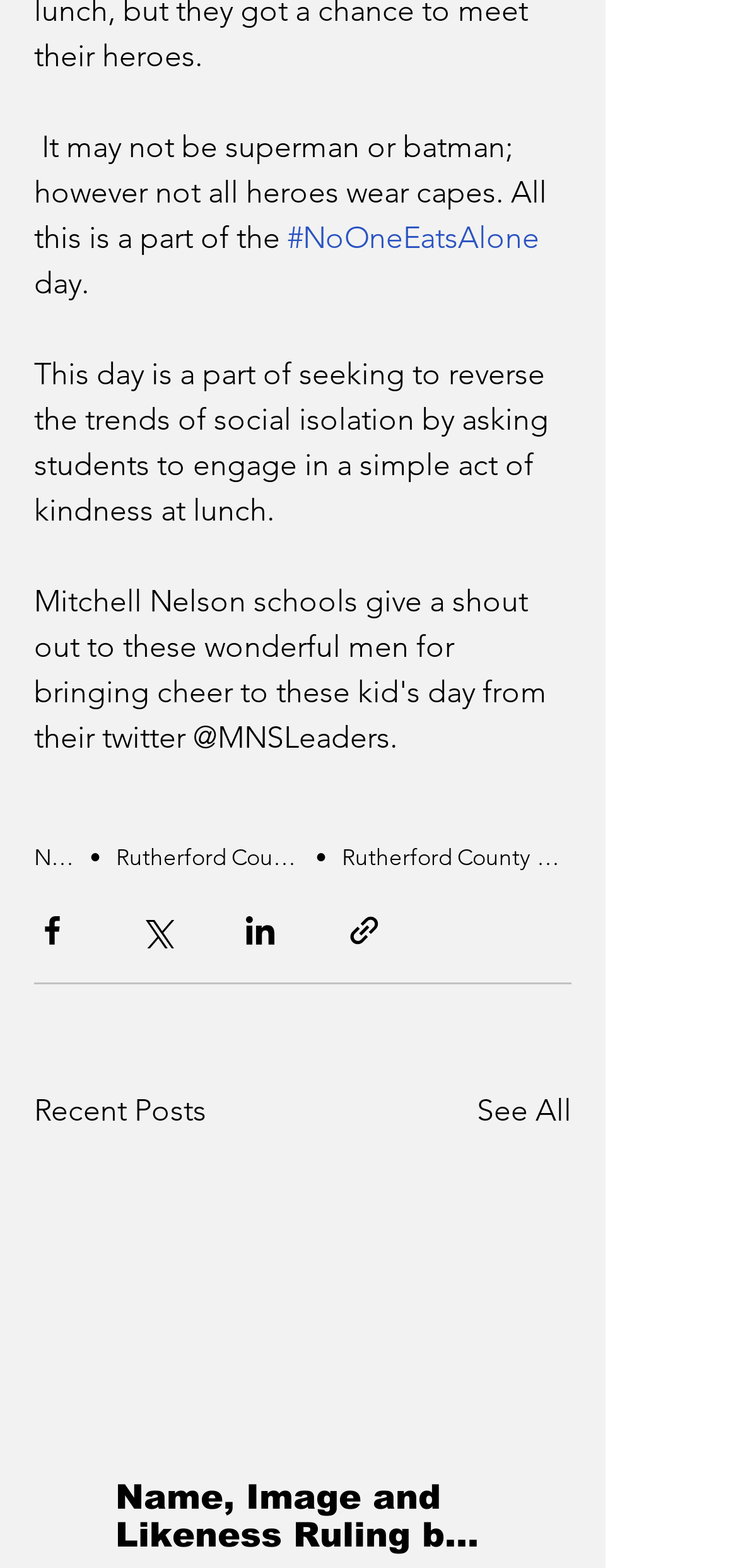Highlight the bounding box coordinates of the region I should click on to meet the following instruction: "Click on the 'NoOneEatsAlone' link".

[0.39, 0.139, 0.731, 0.162]